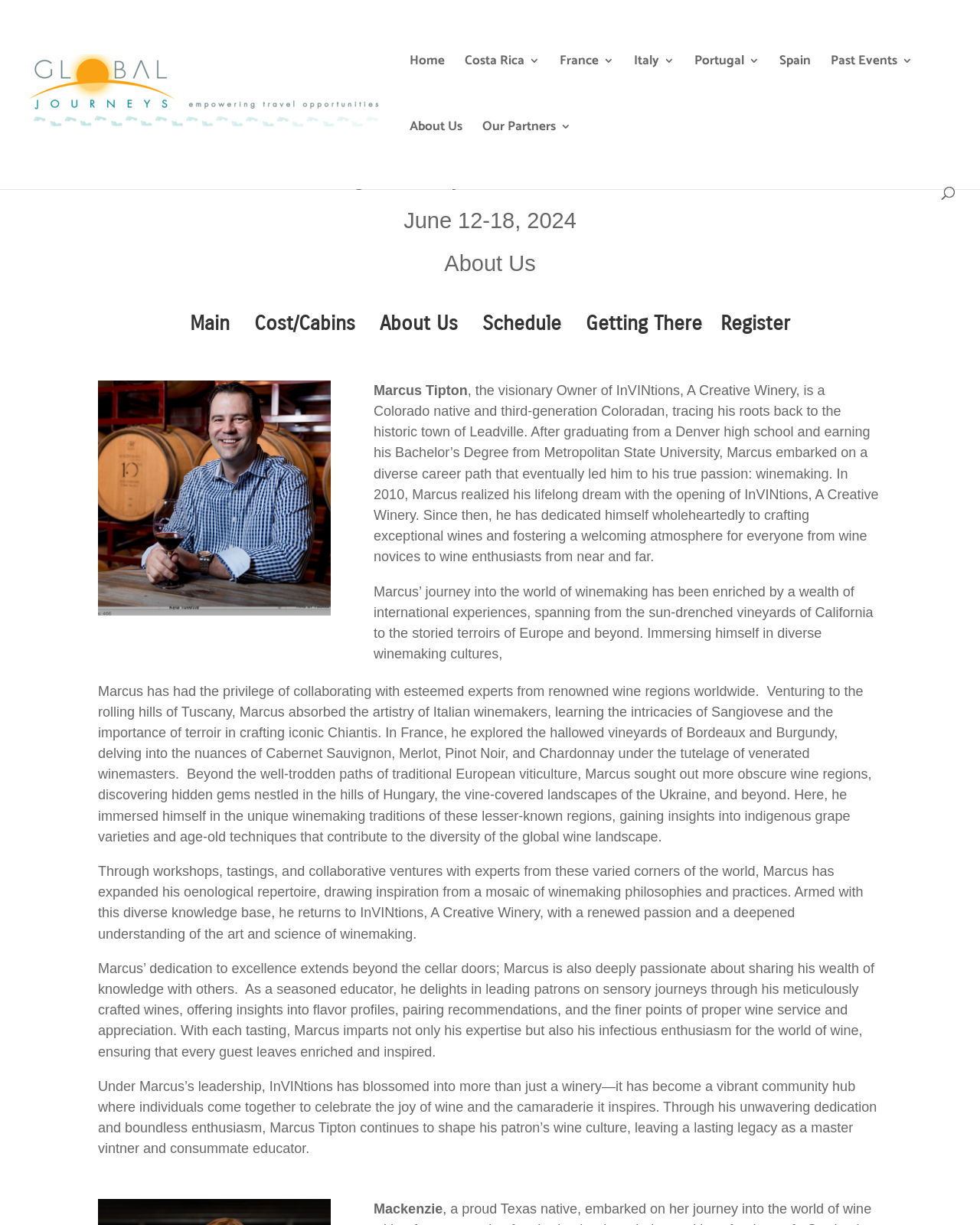Please answer the following question using a single word or phrase: Where did Marcus Tipton graduate from?

Metropolitan State University